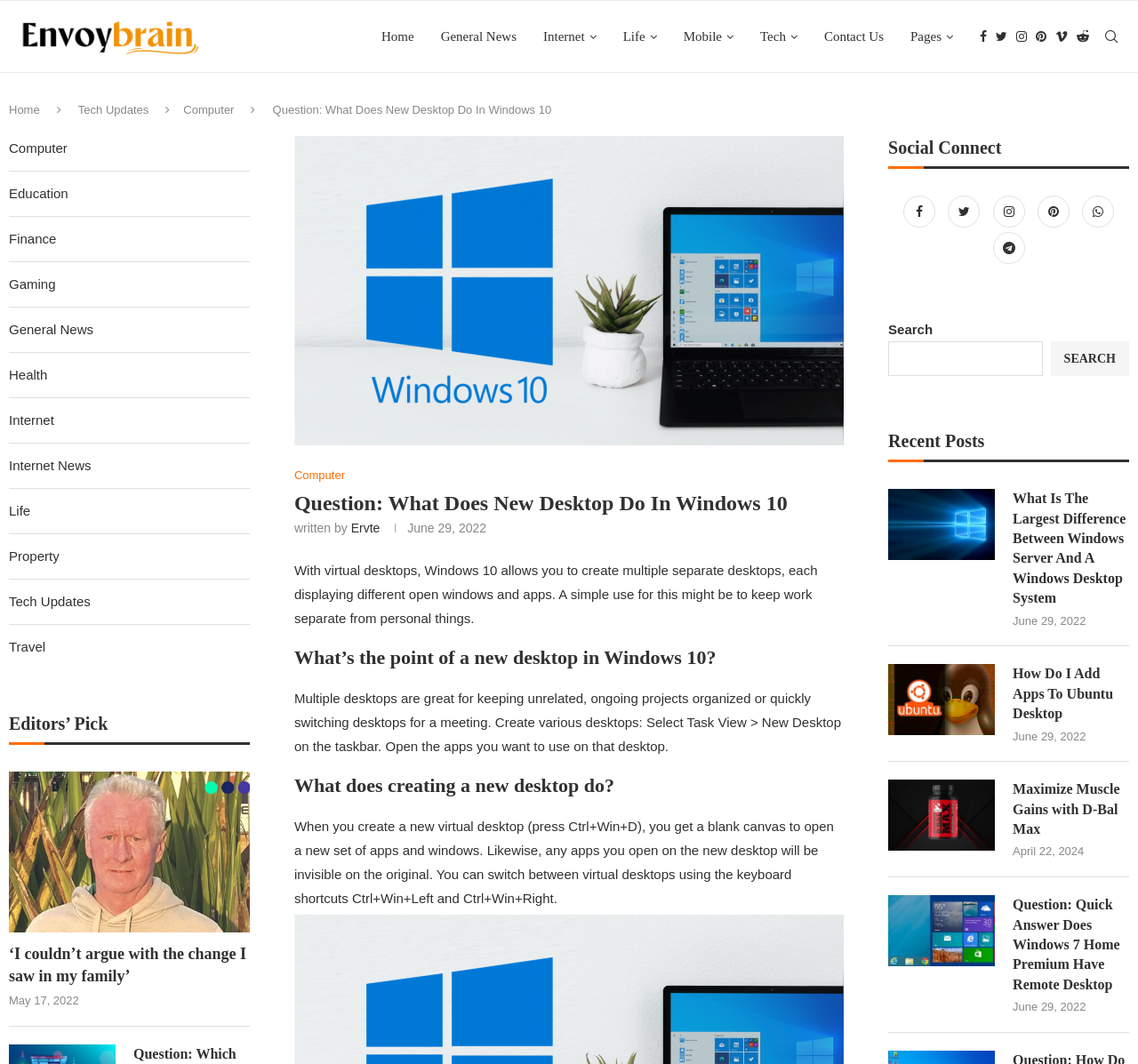Determine the bounding box coordinates of the region to click in order to accomplish the following instruction: "Click on the 'Home' link". Provide the coordinates as four float numbers between 0 and 1, specifically [left, top, right, bottom].

[0.008, 0.097, 0.035, 0.109]